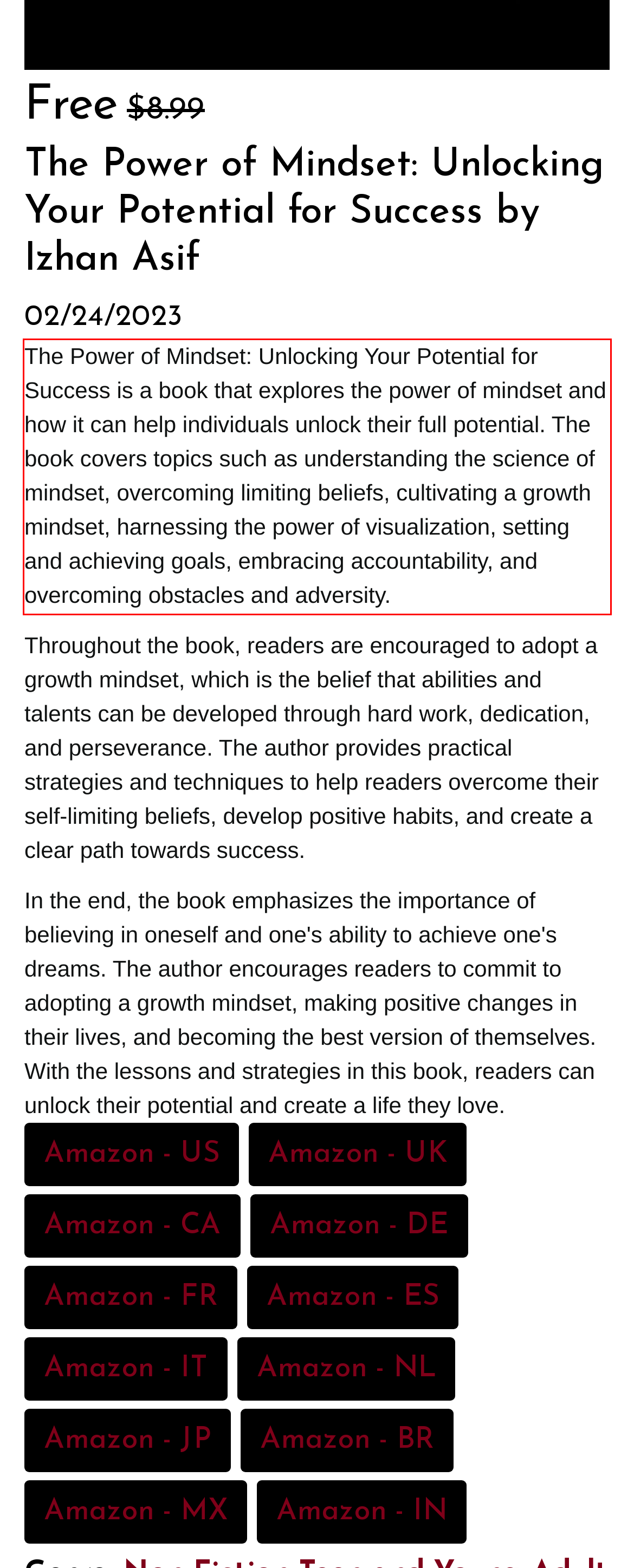You are given a screenshot showing a webpage with a red bounding box. Perform OCR to capture the text within the red bounding box.

The Power of Mindset: Unlocking Your Potential for Success is a book that explores the power of mindset and how it can help individuals unlock their full potential. The book covers topics such as understanding the science of mindset, overcoming limiting beliefs, cultivating a growth mindset, harnessing the power of visualization, setting and achieving goals, embracing accountability, and overcoming obstacles and adversity.